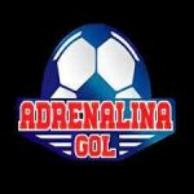Explain the image in a detailed and thorough manner.

The image displays the logo for "Adrenalina Gol," featuring a vibrant design centered around a soccer motif. The logo prominently incorporates two stylized soccer balls, evoking excitement and a dynamic atmosphere associated with the sport. The text "ADRENALINA GOL" is presented in bold, red letters, creating a striking contrast against a blue and white backdrop, enhancing its visibility and appeal. This imagery effectively represents a brand likely focused on soccer-related content or services, aimed at engaging fans and promoting an energetic sports experience.